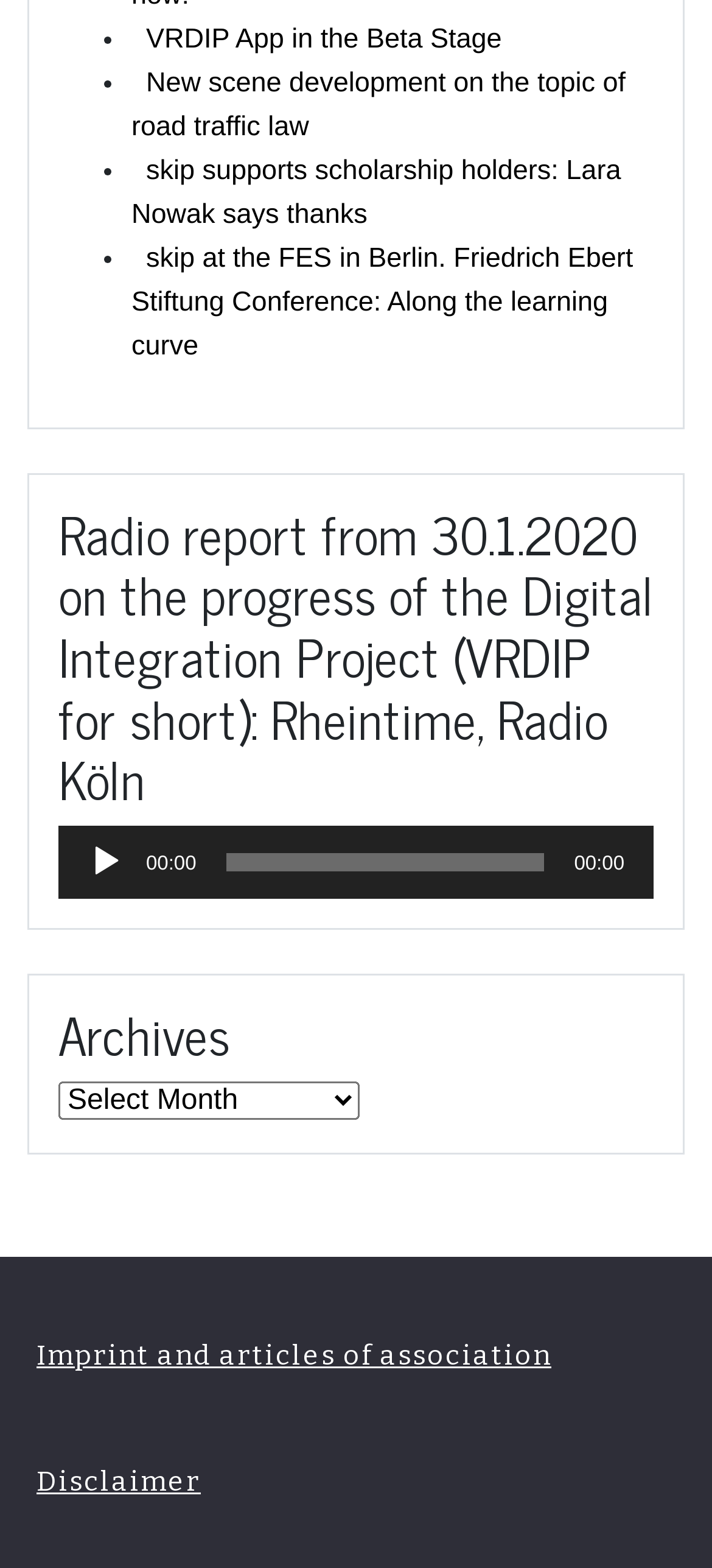Please identify the bounding box coordinates of the element's region that I should click in order to complete the following instruction: "Check the disclaimer". The bounding box coordinates consist of four float numbers between 0 and 1, i.e., [left, top, right, bottom].

[0.038, 0.928, 0.295, 0.961]